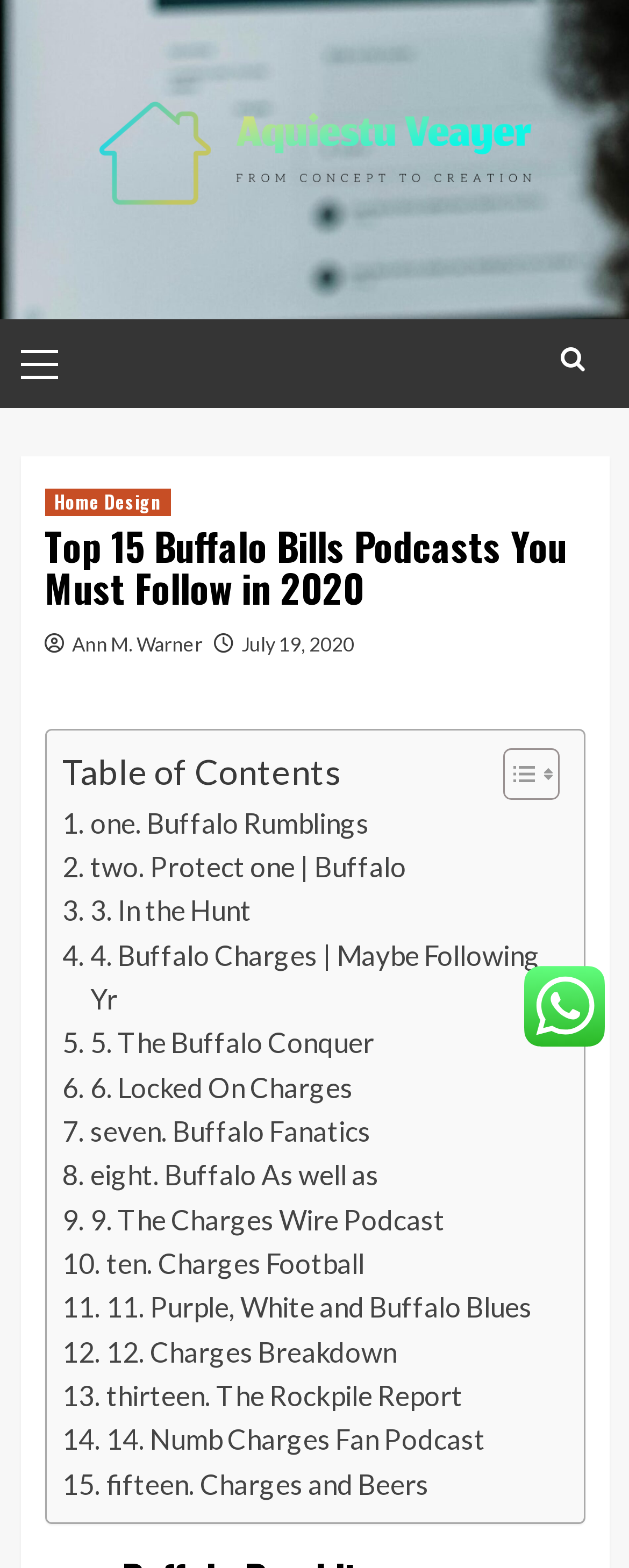Could you highlight the region that needs to be clicked to execute the instruction: "Check the post by 'Ann M. Warner'"?

[0.114, 0.403, 0.322, 0.418]